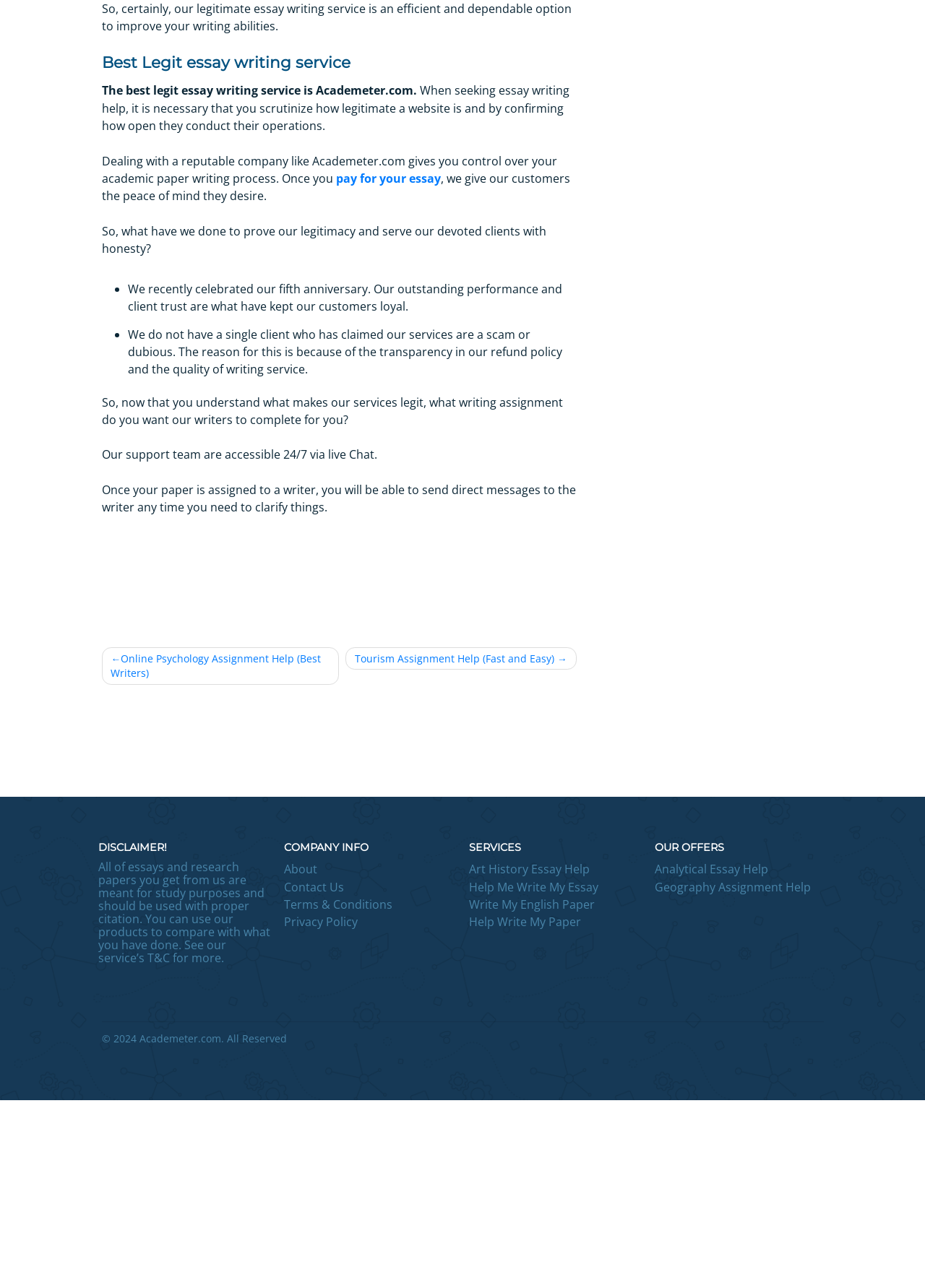How many years has the company been in operation?
Refer to the screenshot and answer in one word or phrase.

Five